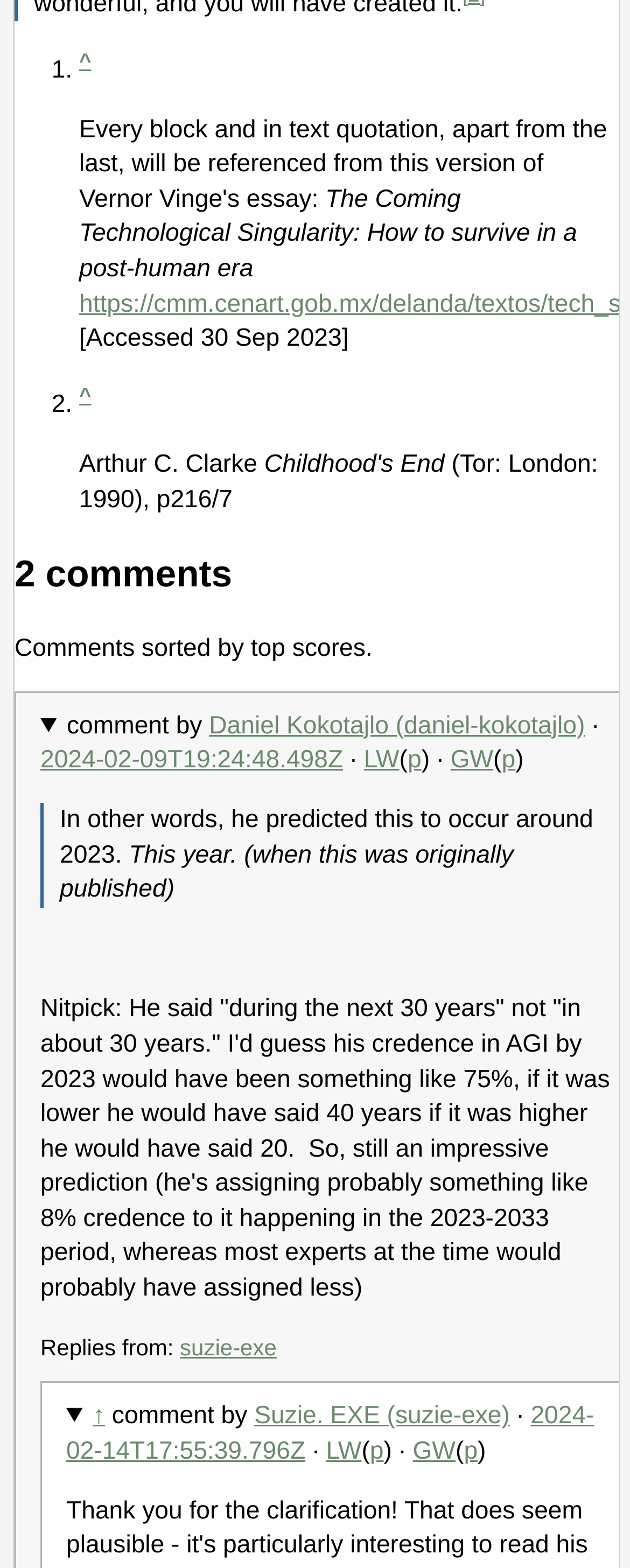Please determine the bounding box coordinates of the element's region to click for the following instruction: "View the link to LW".

[0.578, 0.476, 0.634, 0.494]